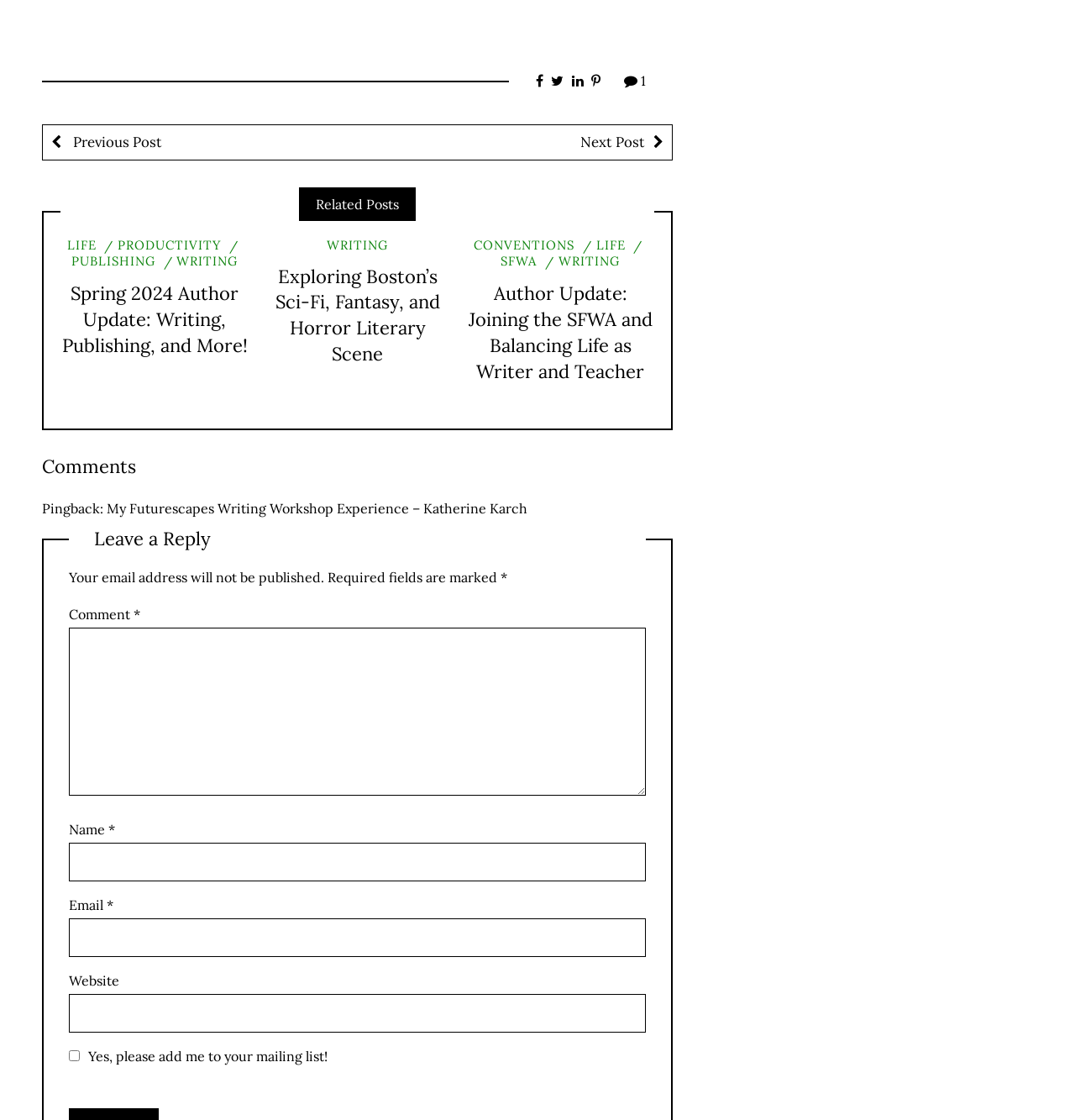What is the category of the first related post?
Using the visual information from the image, give a one-word or short-phrase answer.

LIFE